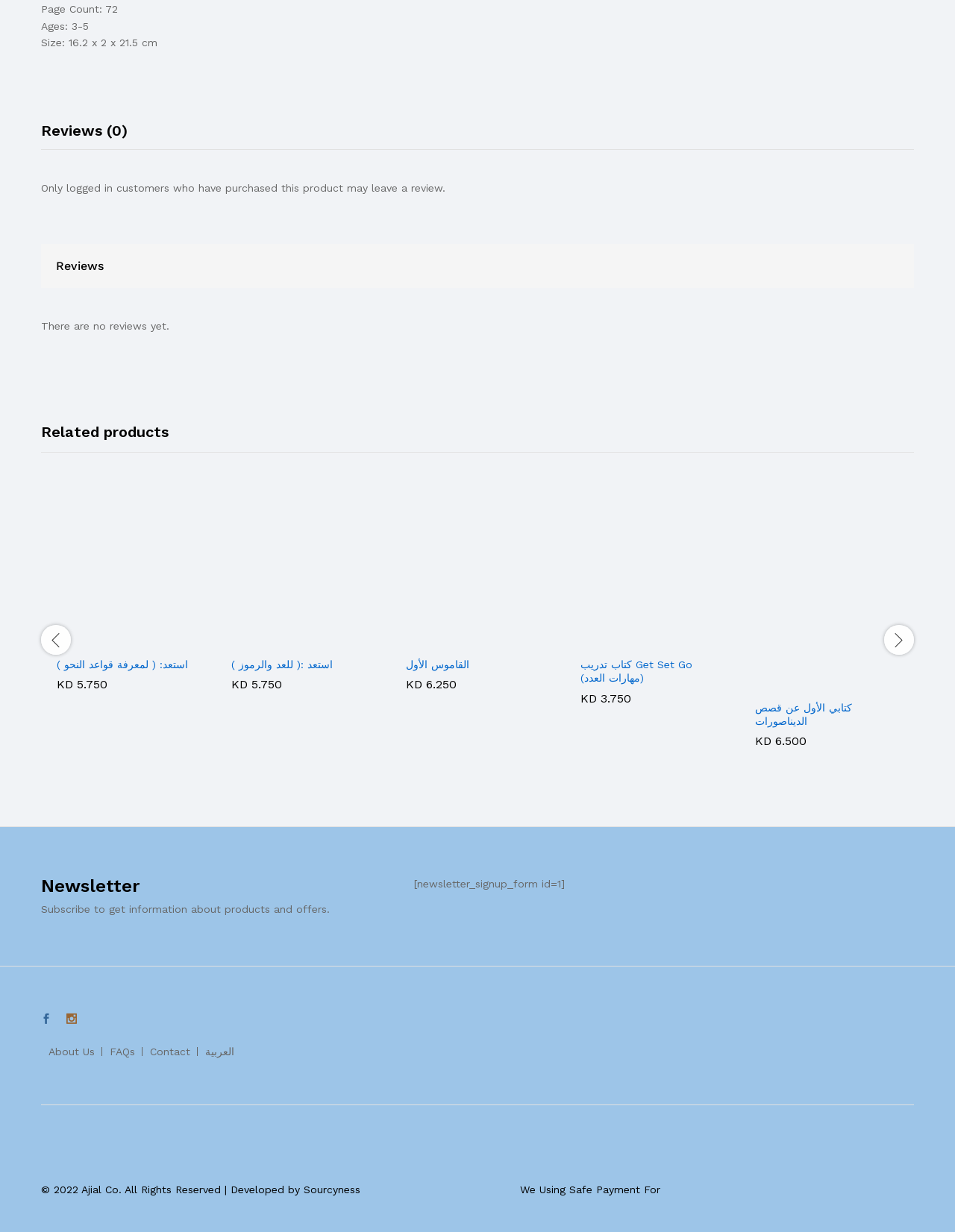Determine the bounding box of the UI element mentioned here: "Add to cart". The coordinates must be in the format [left, top, right, bottom] with values ranging from 0 to 1.

[0.469, 0.509, 0.495, 0.53]